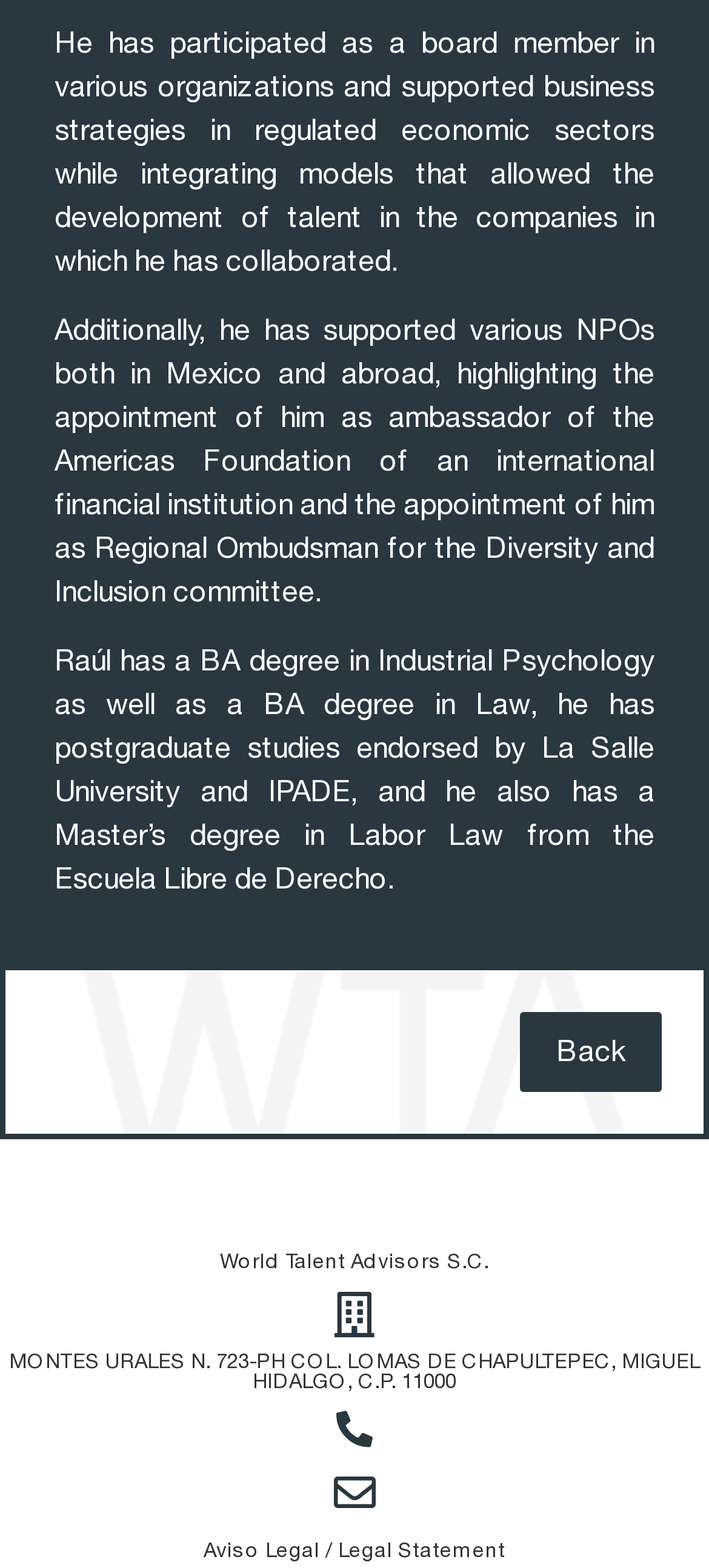Give a one-word or short-phrase answer to the following question: 
What is the address of World Talent Advisors S.C.?

MONTES URALES N. 723-PH COL. LOMAS DE CHAPULTEPEC, MIGUEL HIDALGO, C.P. 11000